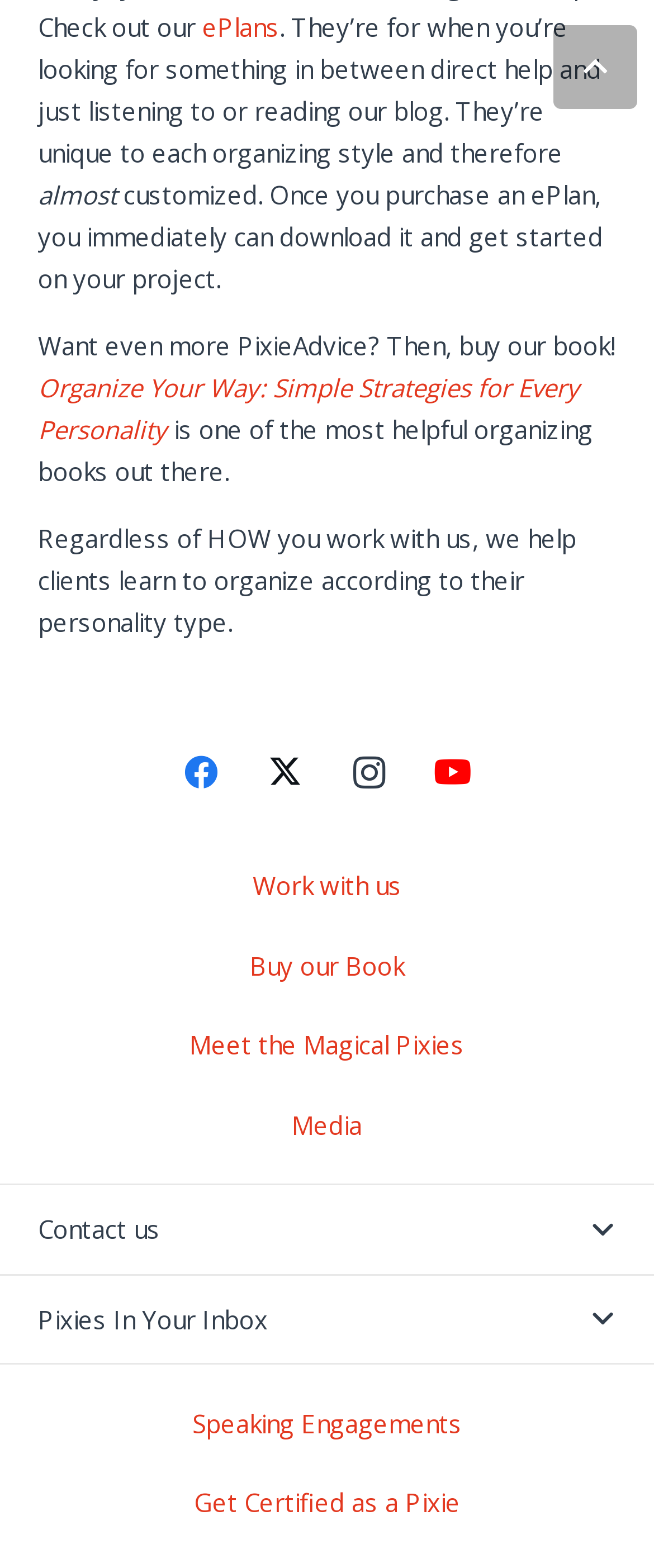Please identify the bounding box coordinates of the region to click in order to complete the task: "Go back to top". The coordinates must be four float numbers between 0 and 1, specified as [left, top, right, bottom].

[0.846, 0.016, 0.974, 0.069]